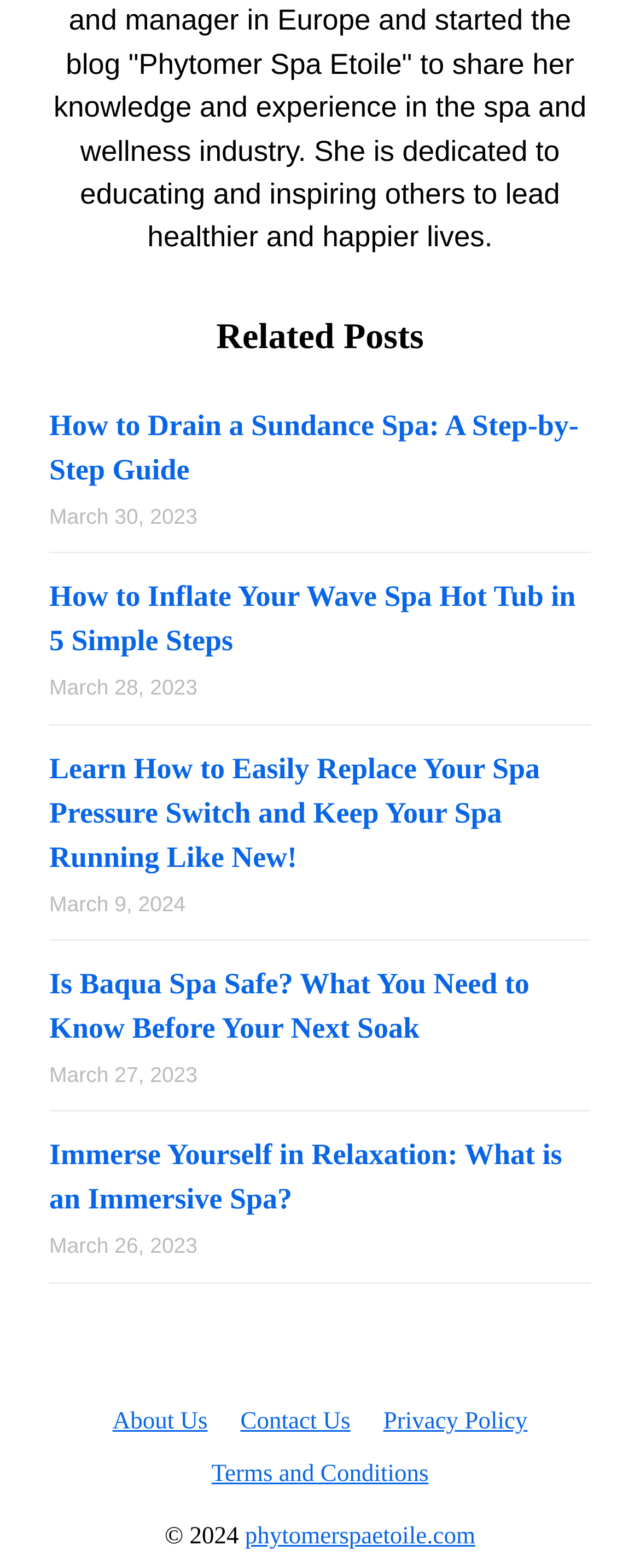What is the date of the latest article?
Offer a detailed and exhaustive answer to the question.

I looked at the time elements on the webpage and found that the latest article has a date of March 30, 2023, which is the most recent date among all the article dates.